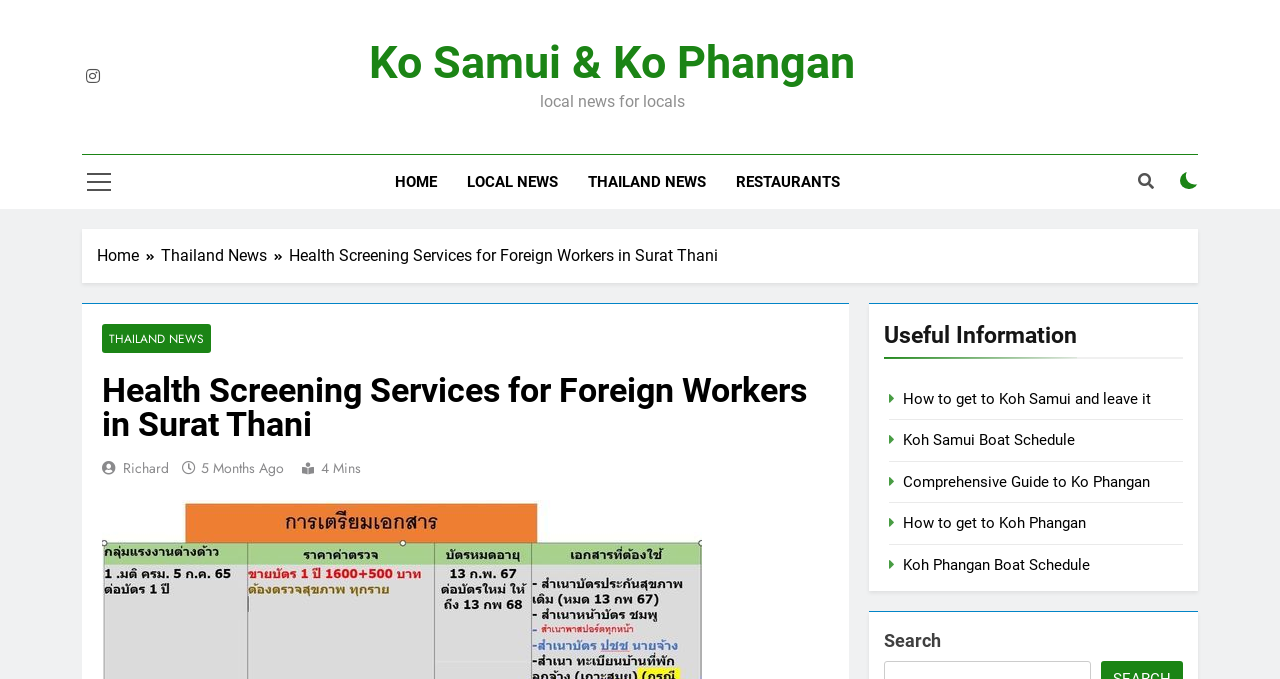What is the function of the checkbox icon?
Based on the image, provide a one-word or brief-phrase response.

Unknown